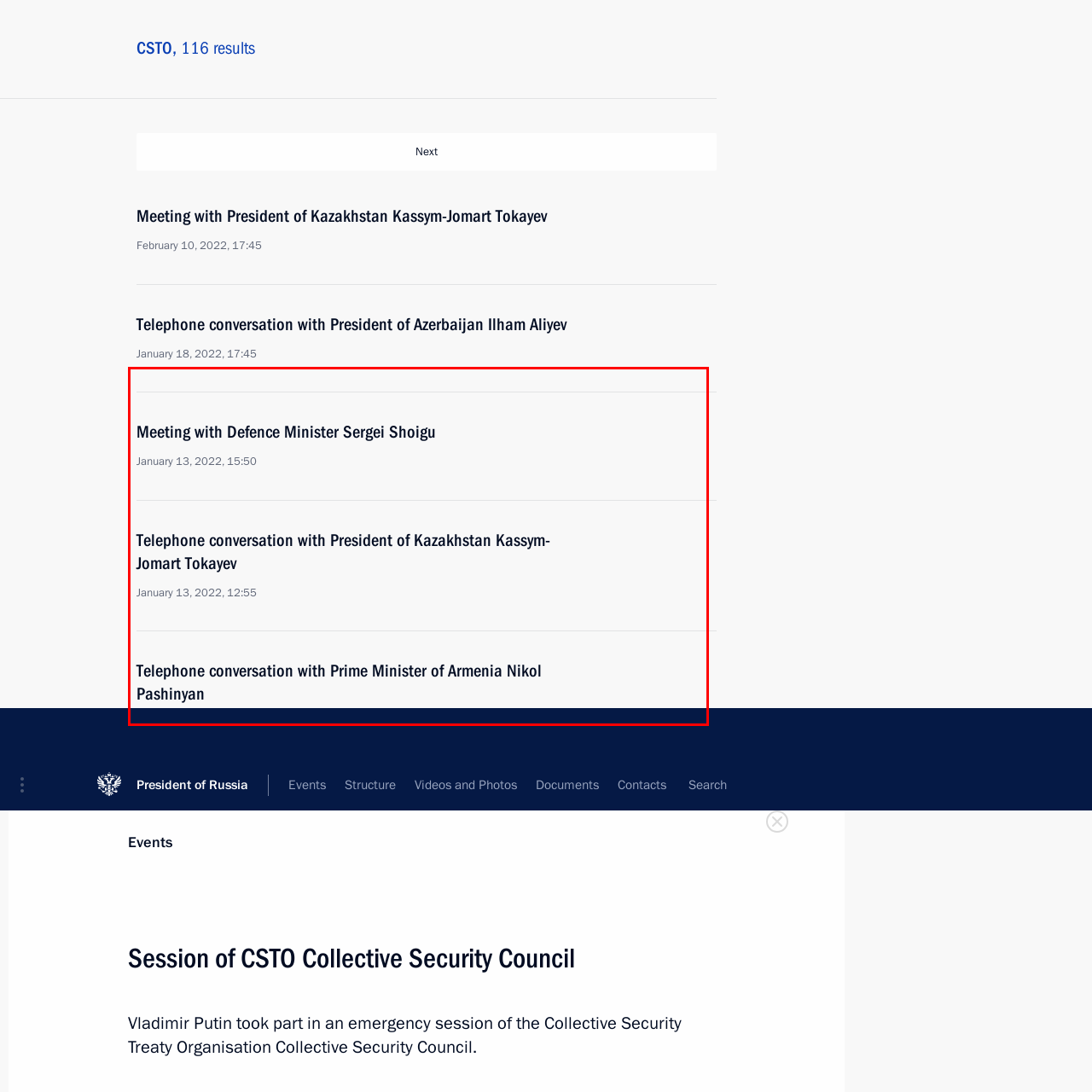Direct your attention to the image marked by the red box and answer the given question using a single word or phrase:
What was the focus of the CSTO Collective Security Council session?

The situation in Kazakhstan